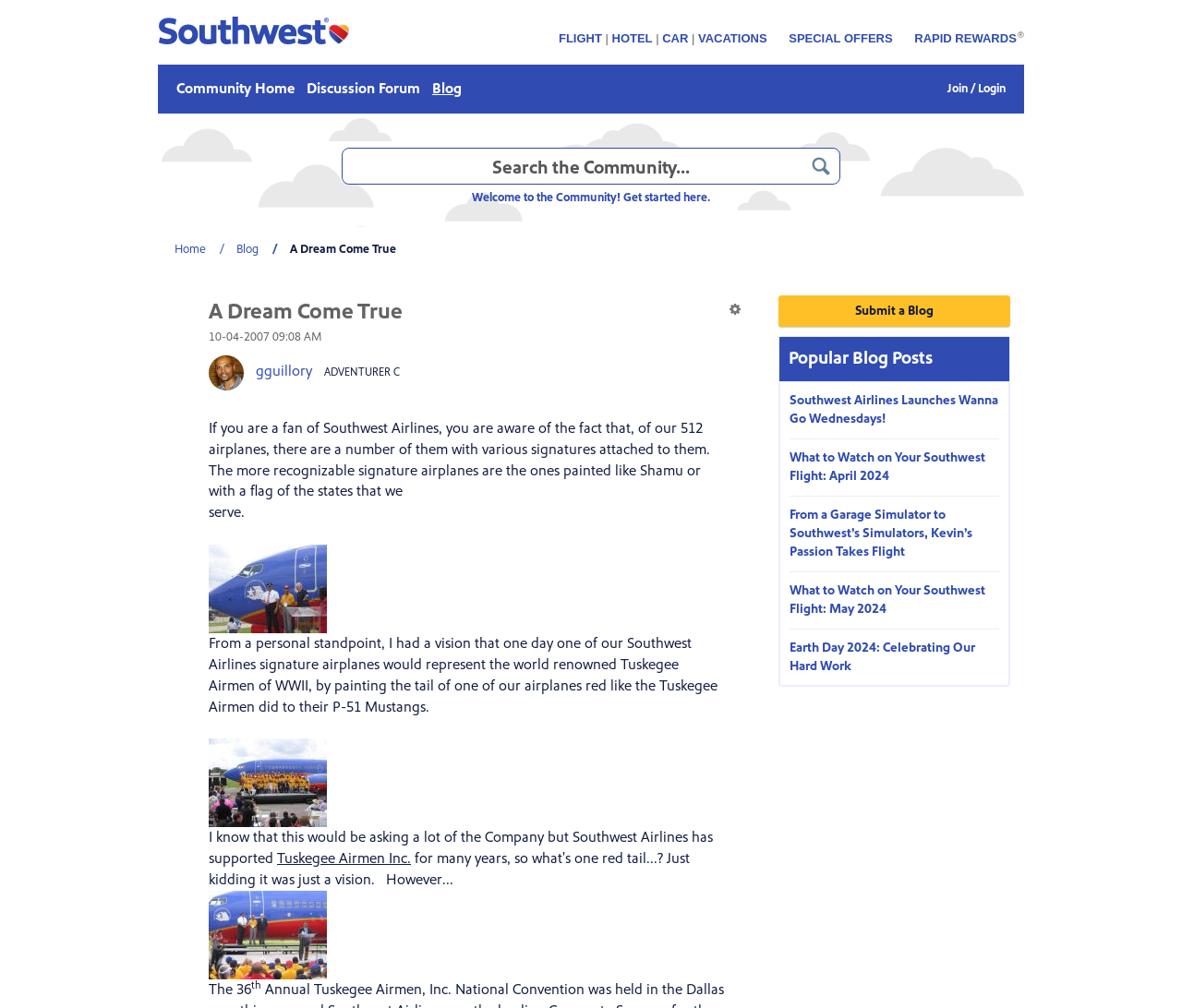Please identify the bounding box coordinates of the region to click in order to complete the given instruction: "View the profile of gguillory". The coordinates should be four float numbers between 0 and 1, i.e., [left, top, right, bottom].

[0.216, 0.359, 0.264, 0.377]